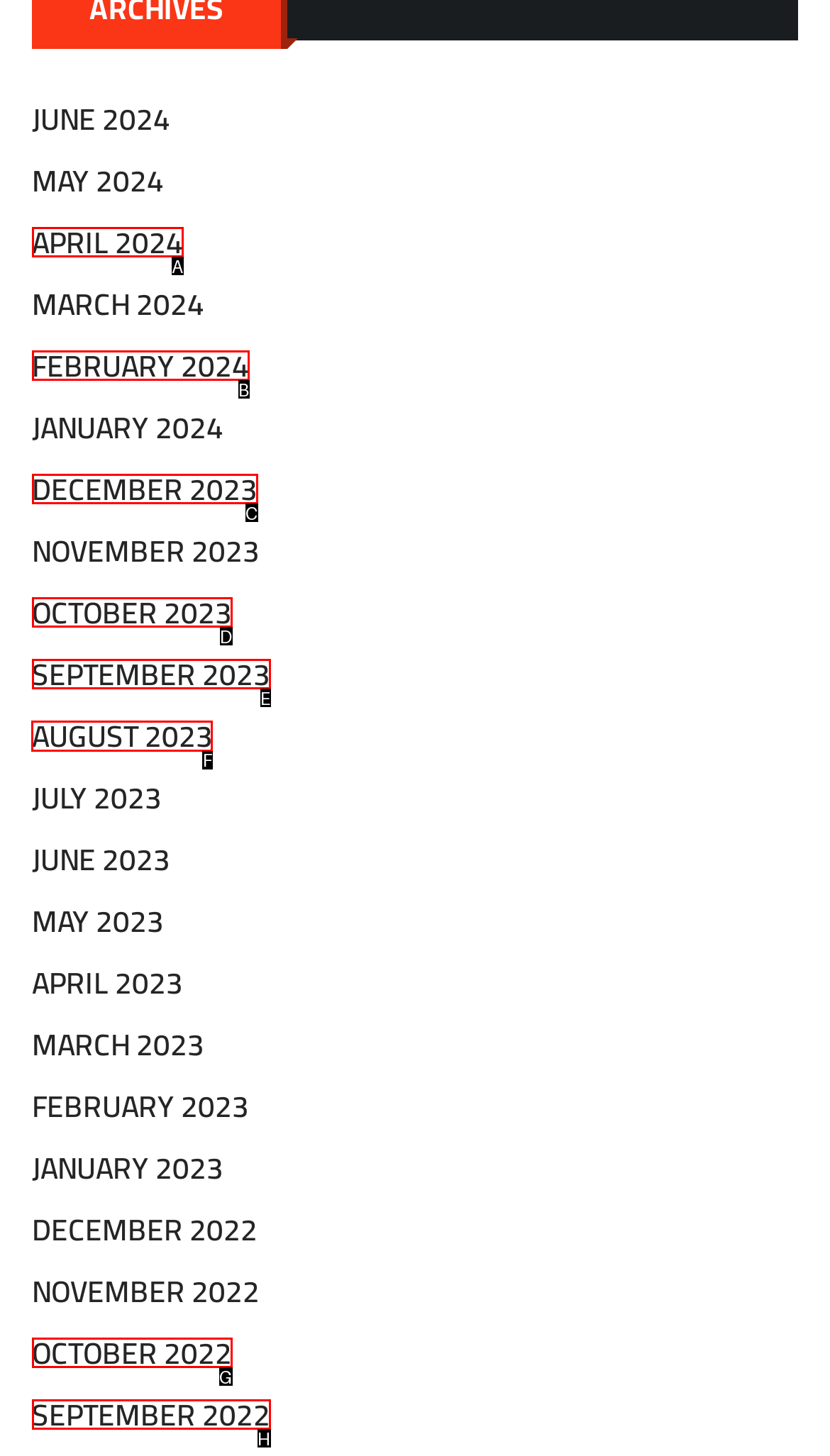Tell me which one HTML element you should click to complete the following task: Access August 2023
Answer with the option's letter from the given choices directly.

F